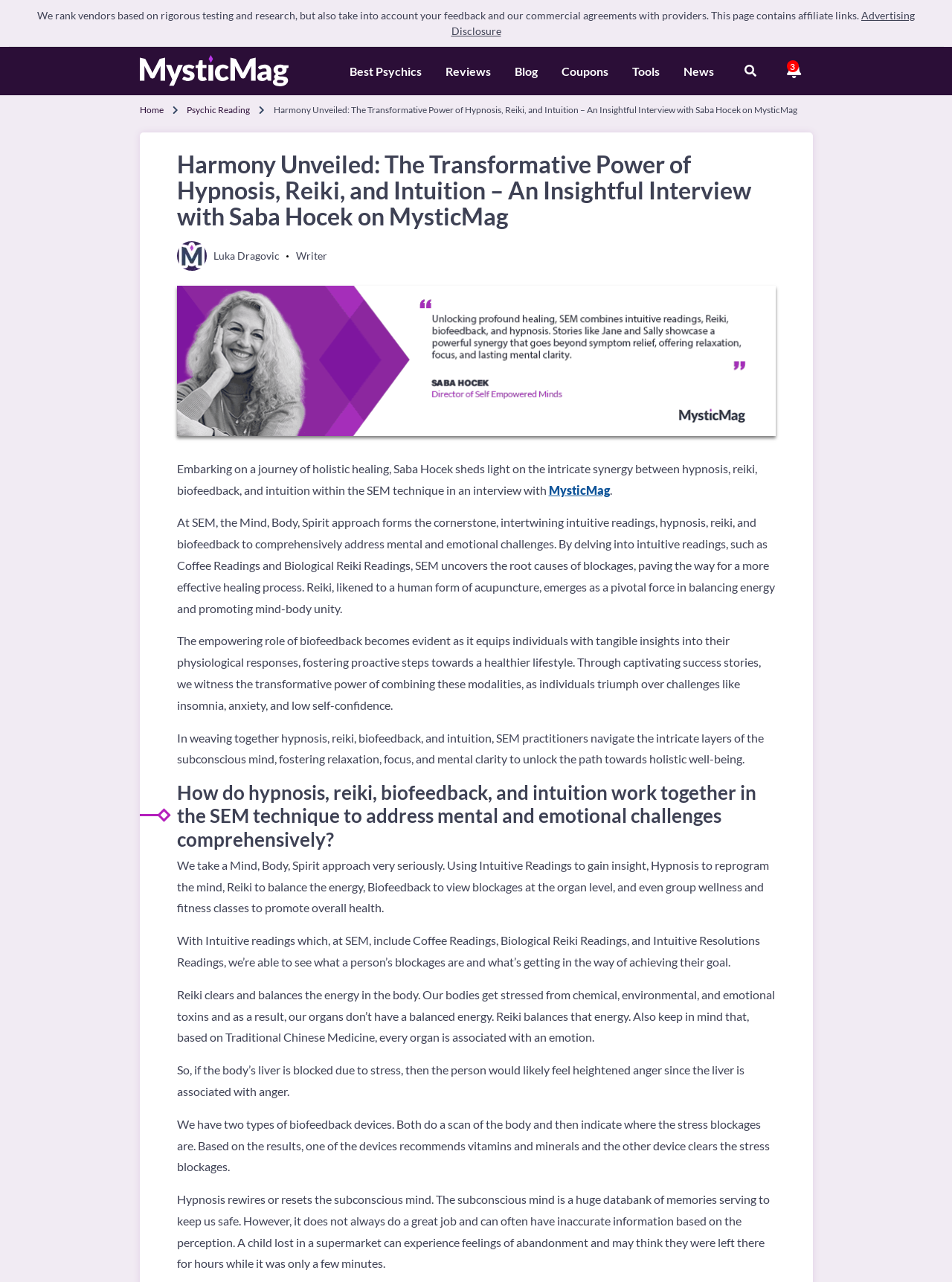Find the bounding box coordinates for the area you need to click to carry out the instruction: "Visit the 'MysticMag' website". The coordinates should be four float numbers between 0 and 1, indicated as [left, top, right, bottom].

[0.146, 0.043, 0.303, 0.068]